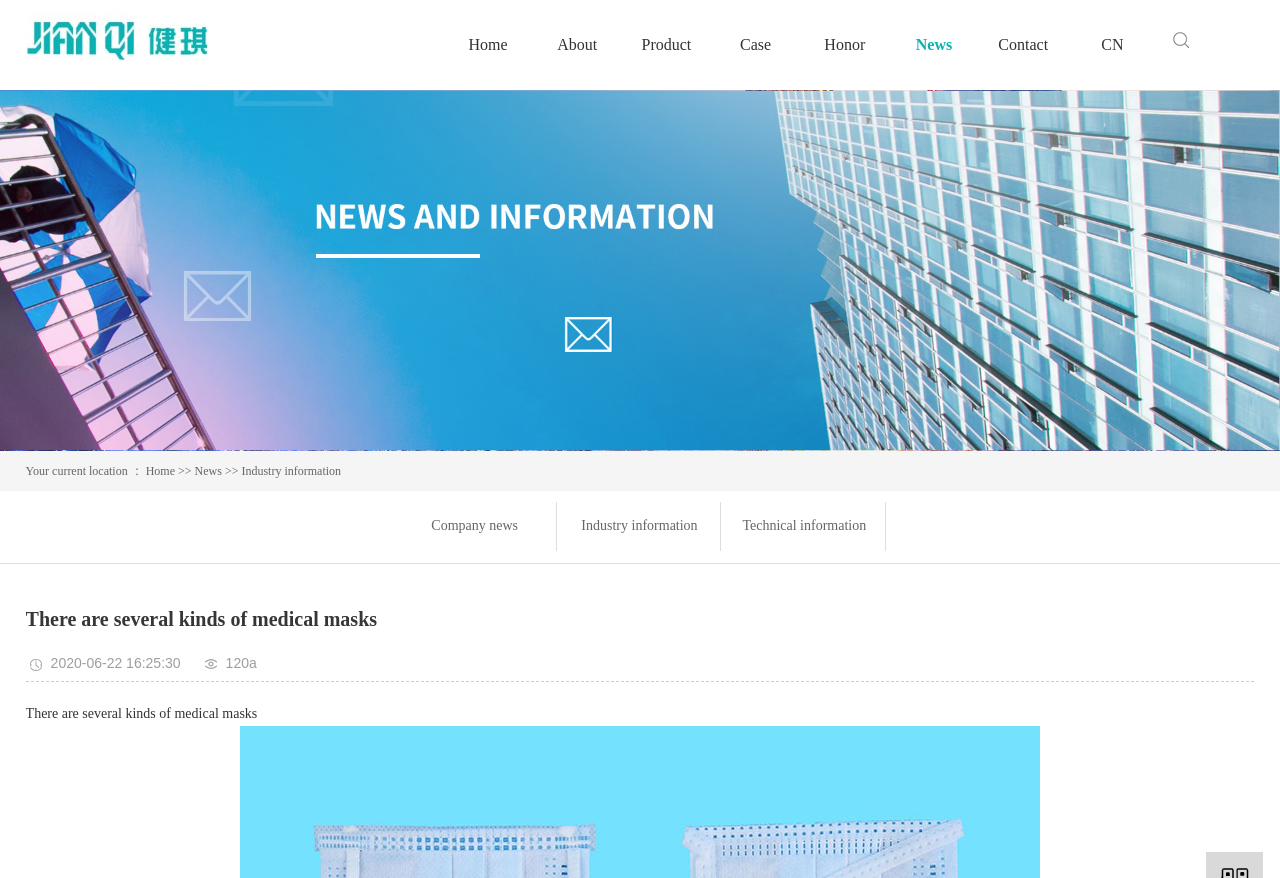Determine the bounding box coordinates for the UI element matching this description: "Industry information".

[0.454, 0.59, 0.545, 0.607]